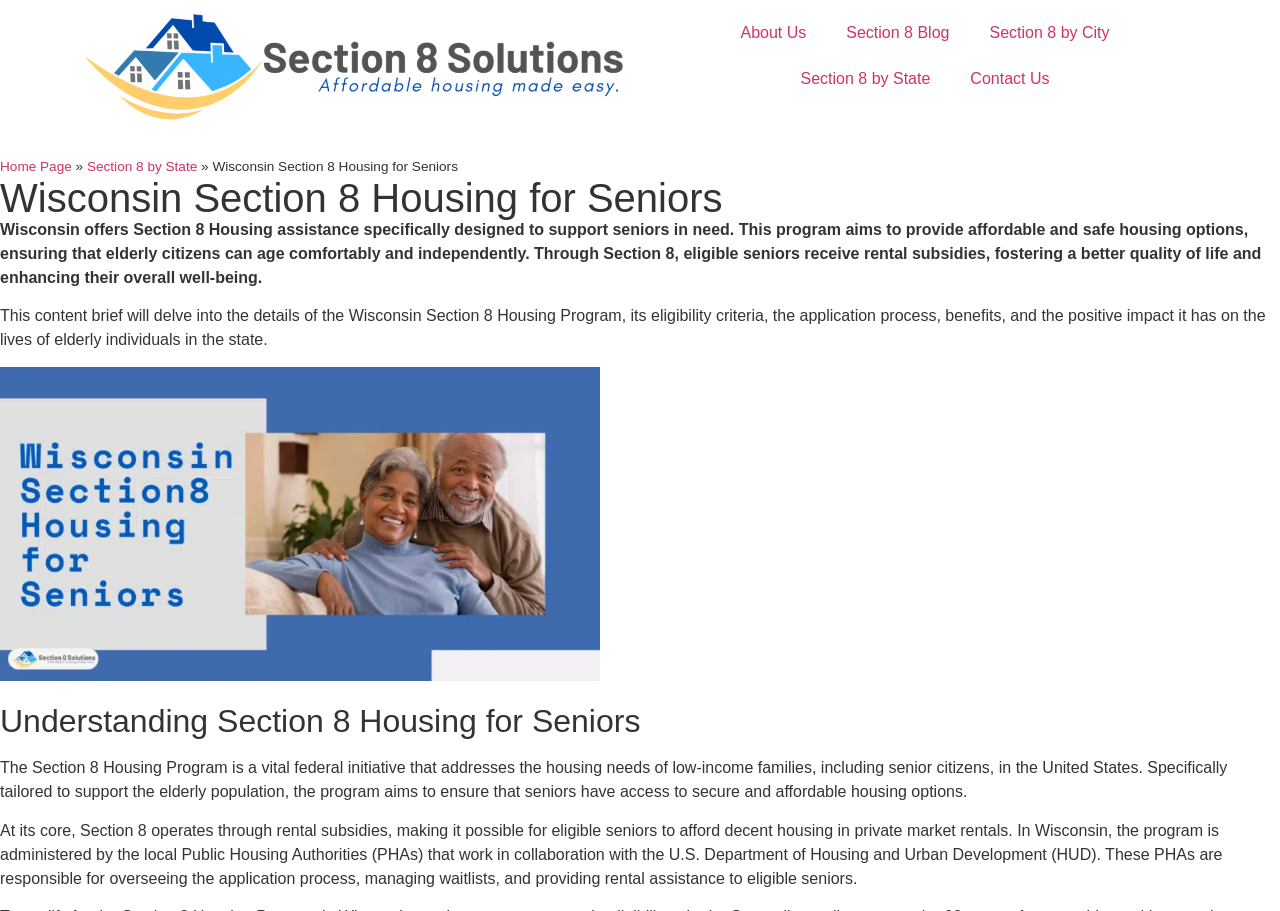Locate the coordinates of the bounding box for the clickable region that fulfills this instruction: "go to Section 8 Solutions".

[0.062, 0.011, 0.492, 0.135]